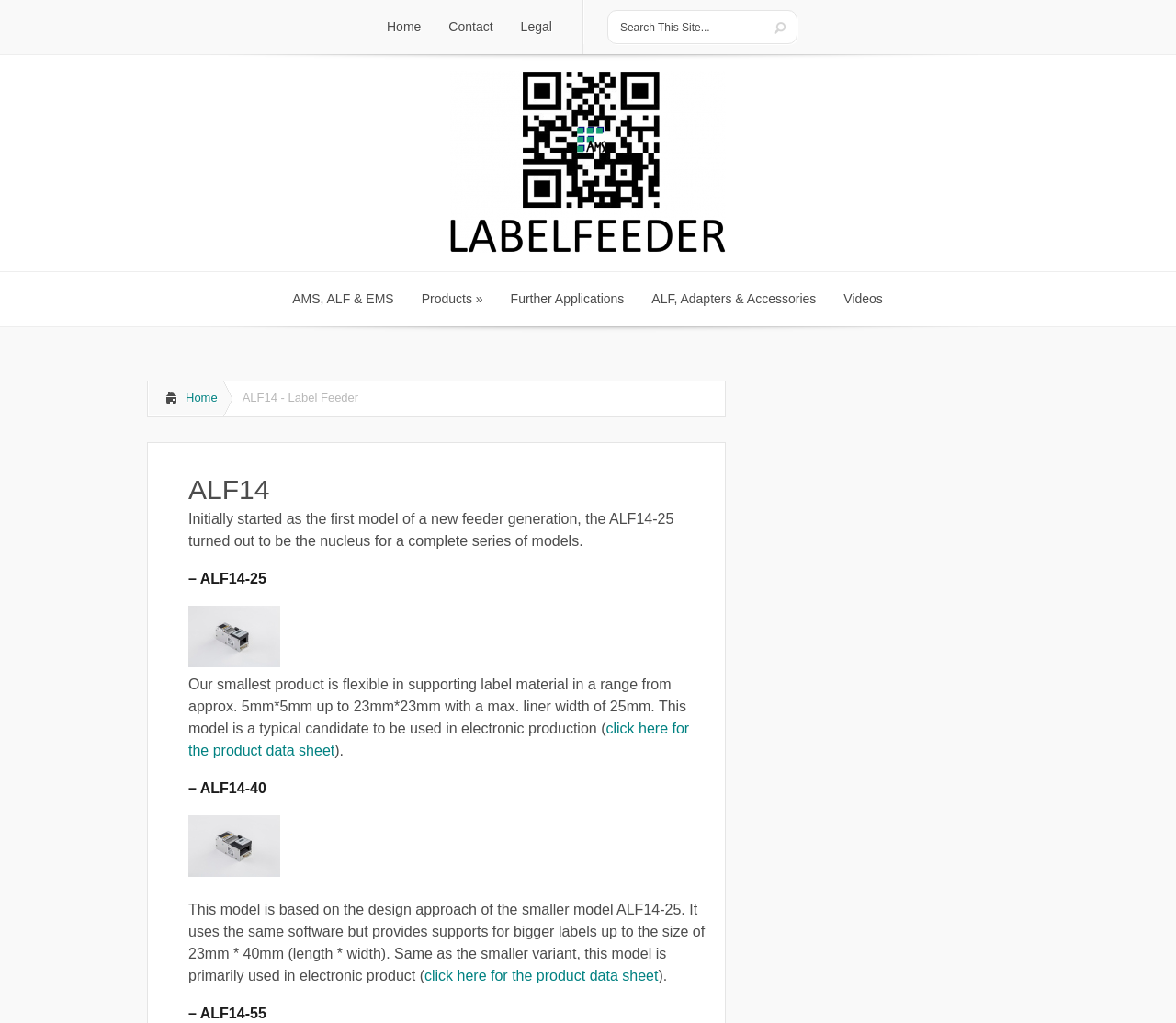How many models are described on this webpage?
Look at the image and answer the question using a single word or phrase.

3